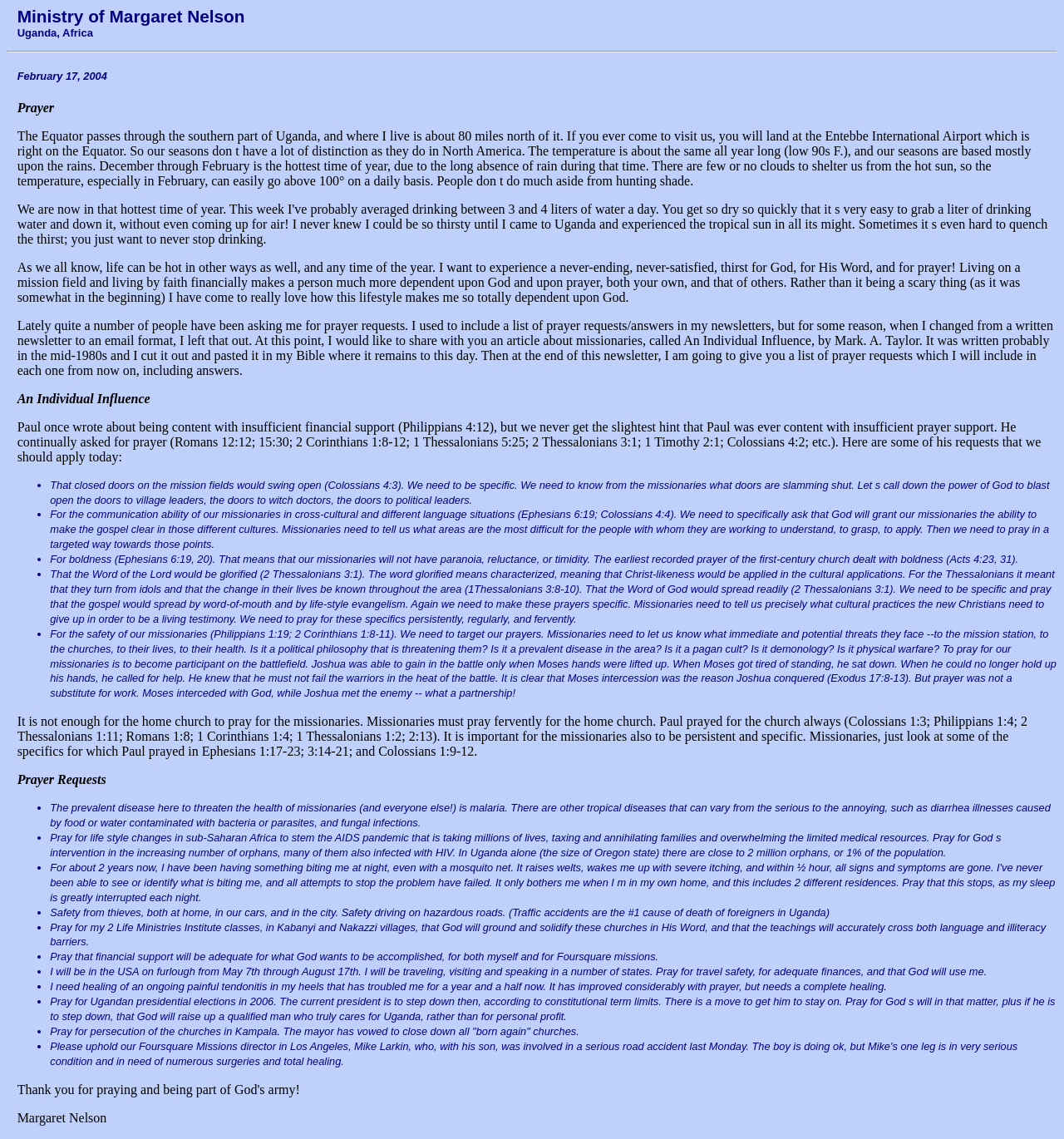What is the author's occupation?
Based on the screenshot, provide your answer in one word or phrase.

Missionary